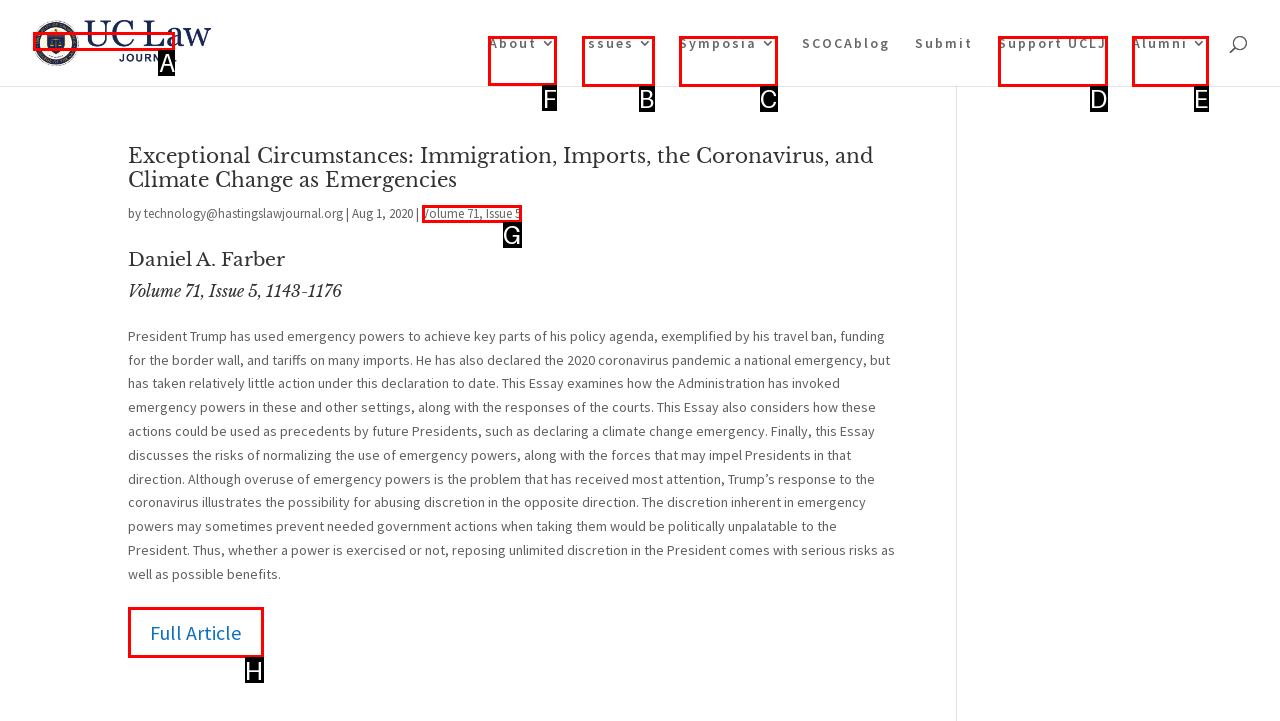Point out the option that needs to be clicked to fulfill the following instruction: Read about the journal
Answer with the letter of the appropriate choice from the listed options.

F